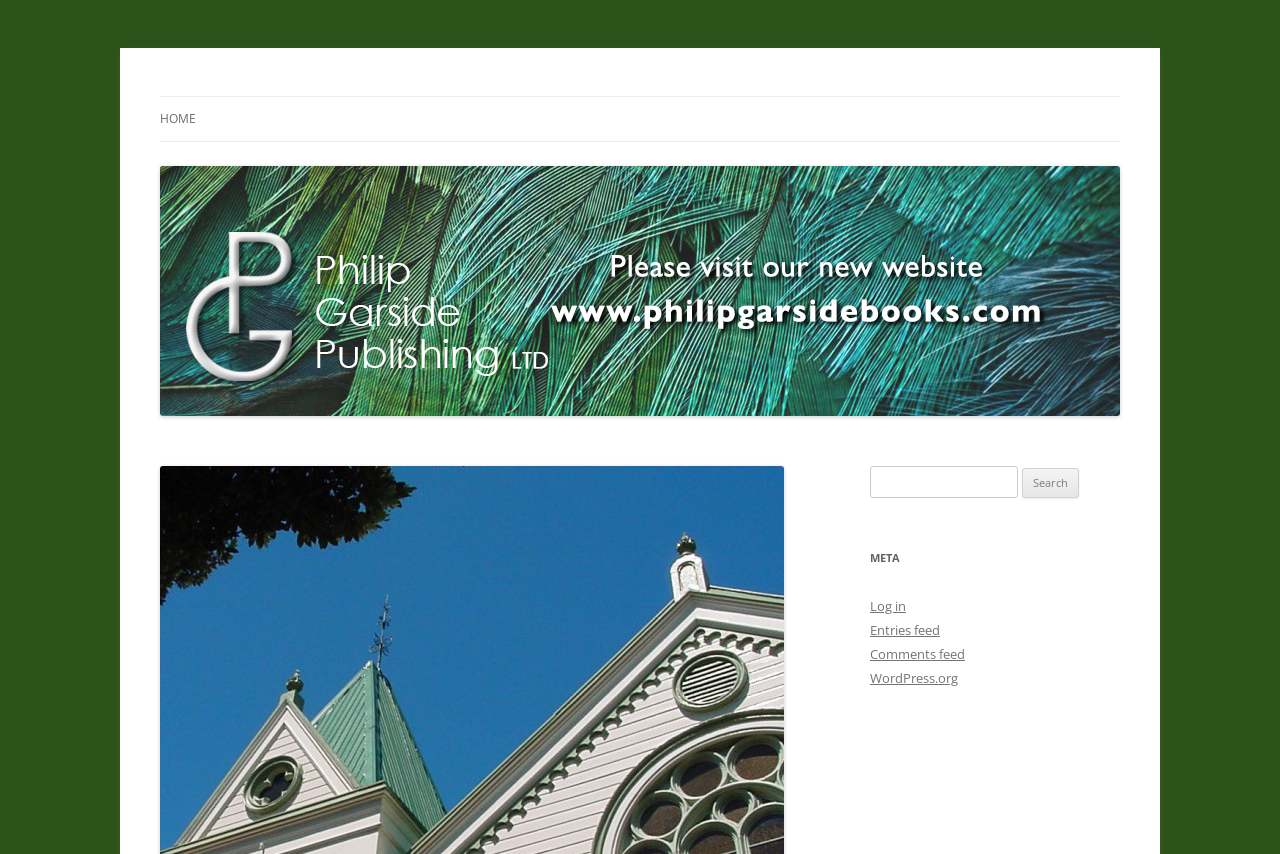Identify the bounding box coordinates for the UI element that matches this description: "parent_node: Search for: value="Search"".

[0.799, 0.548, 0.843, 0.583]